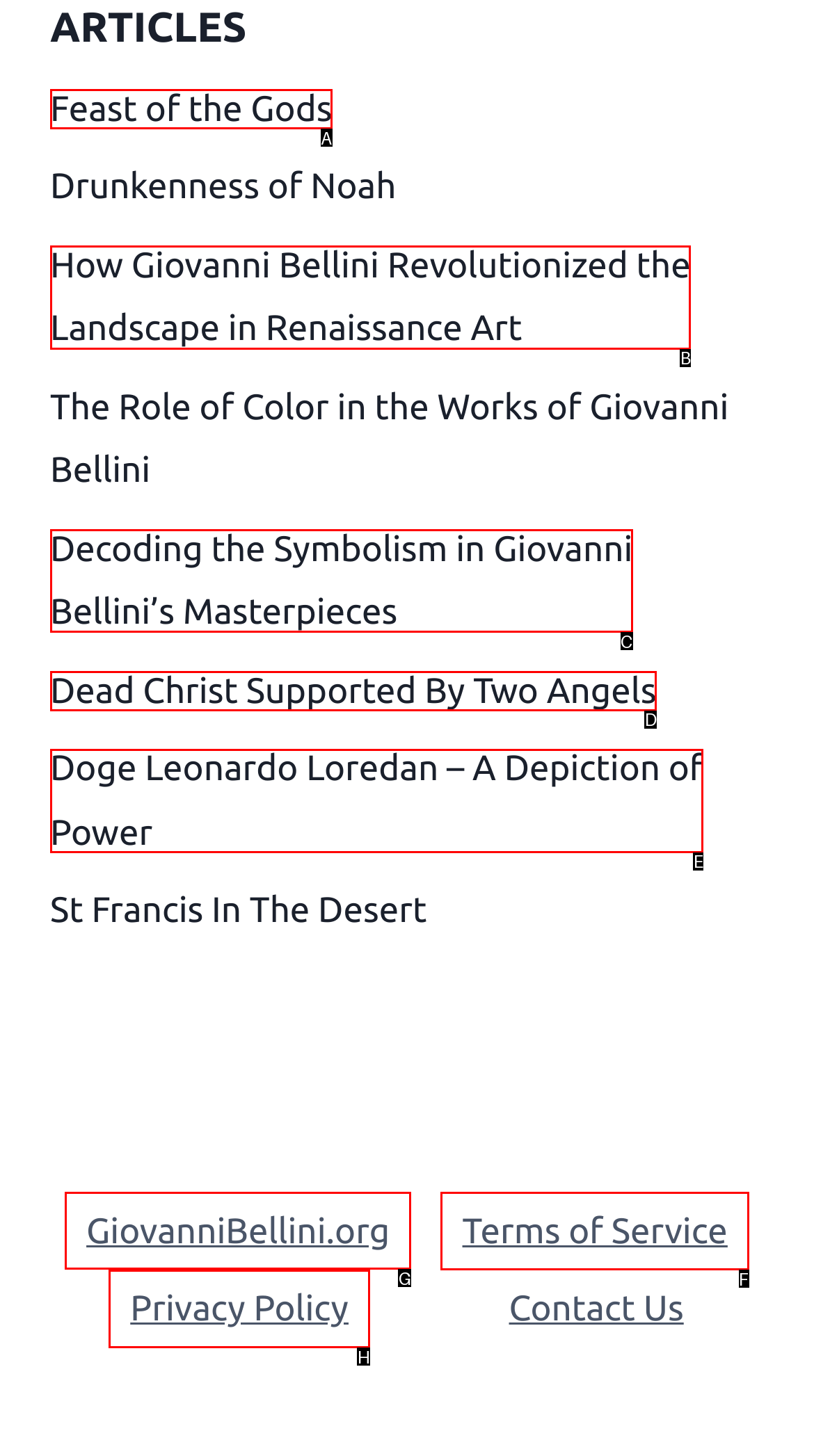Identify the correct UI element to click for the following task: Visit the GiovanniBellini.org website Choose the option's letter based on the given choices.

G